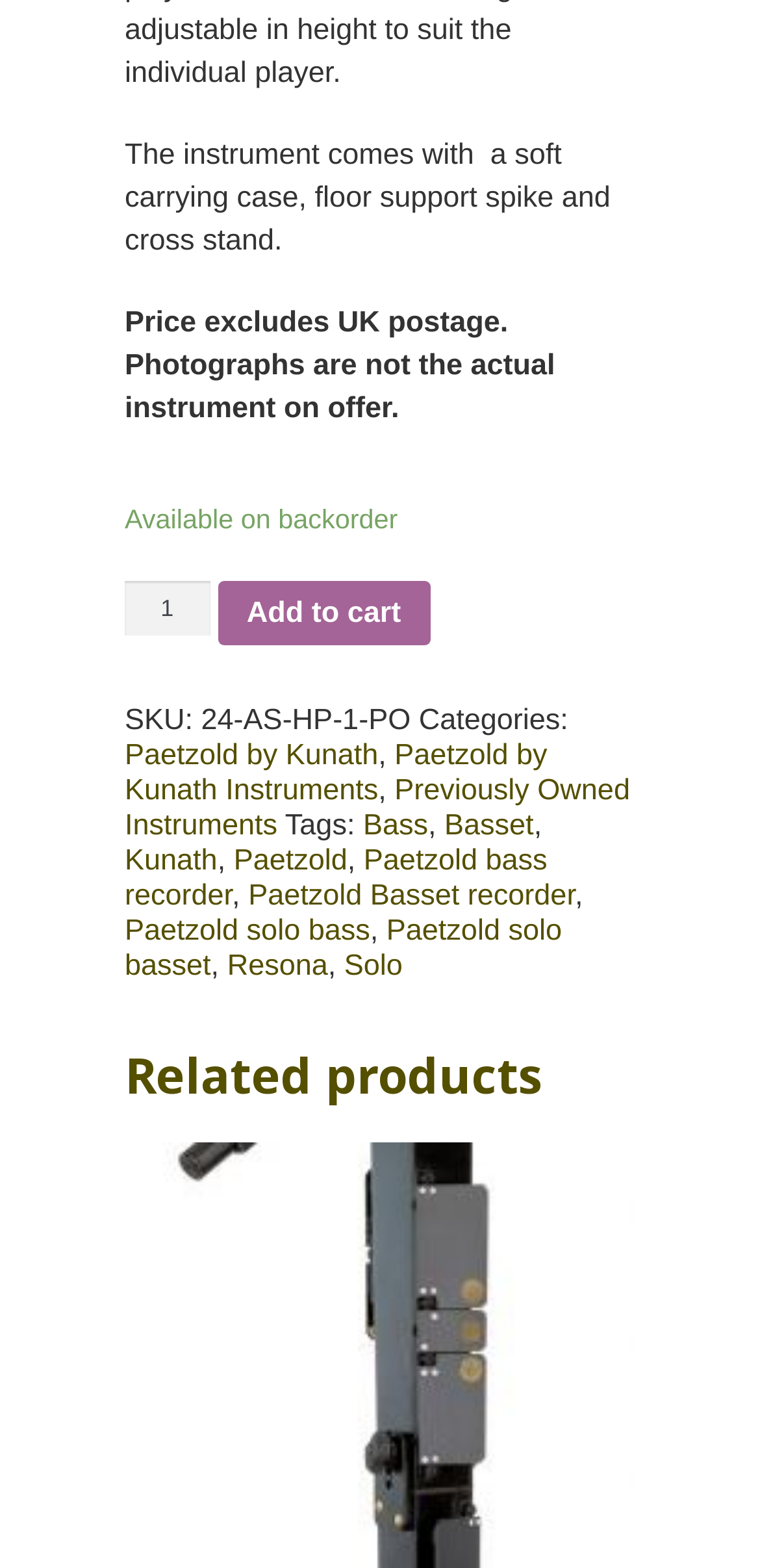Is the product available?
Answer the question with a thorough and detailed explanation.

I found the text 'Available on backorder' which is a StaticText element with ID 535. This suggests that the product is not currently in stock, but it can be ordered and will be available later.